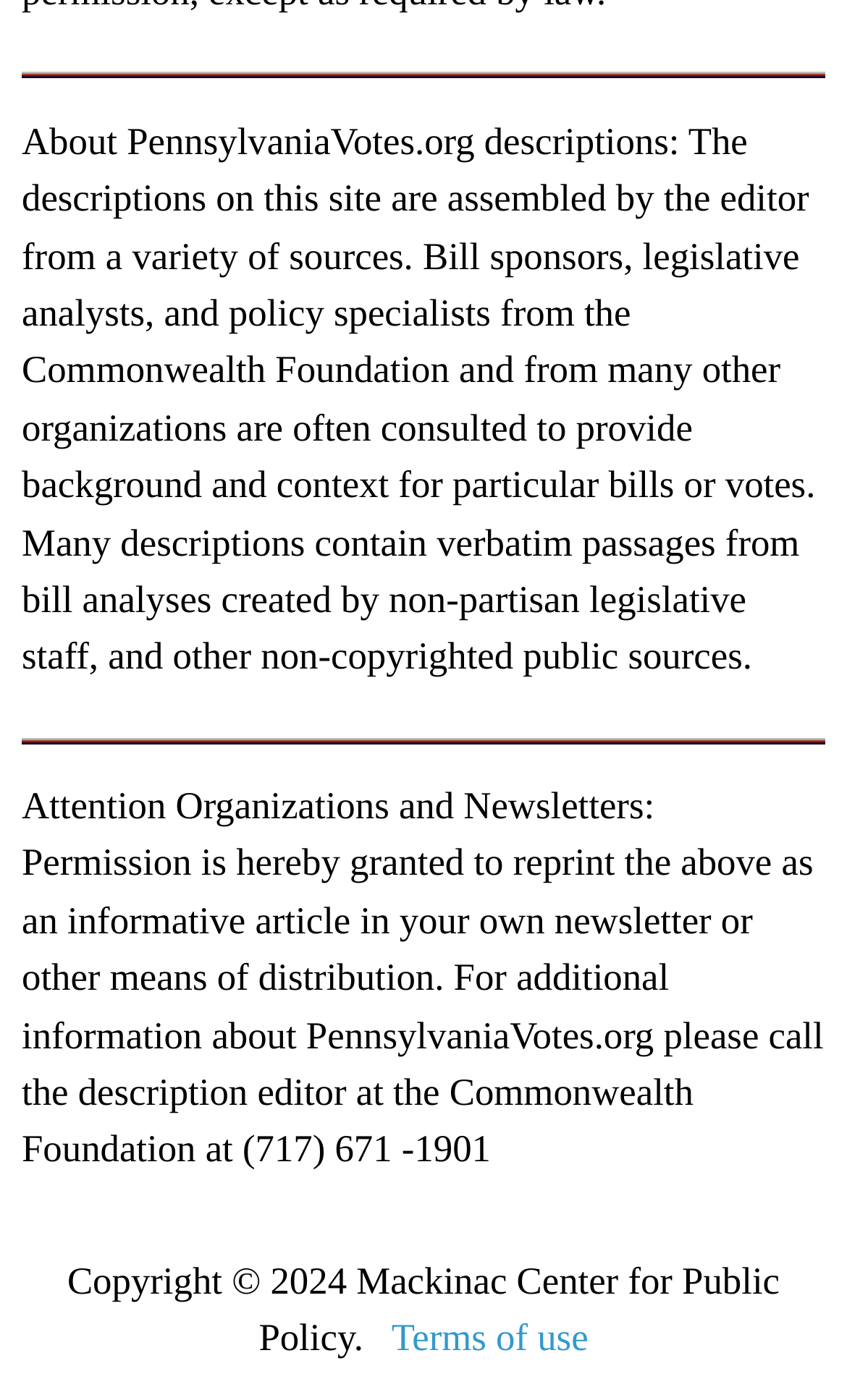Determine the bounding box of the UI element mentioned here: "Terms of use". The coordinates must be in the format [left, top, right, bottom] with values ranging from 0 to 1.

[0.462, 0.94, 0.695, 0.971]